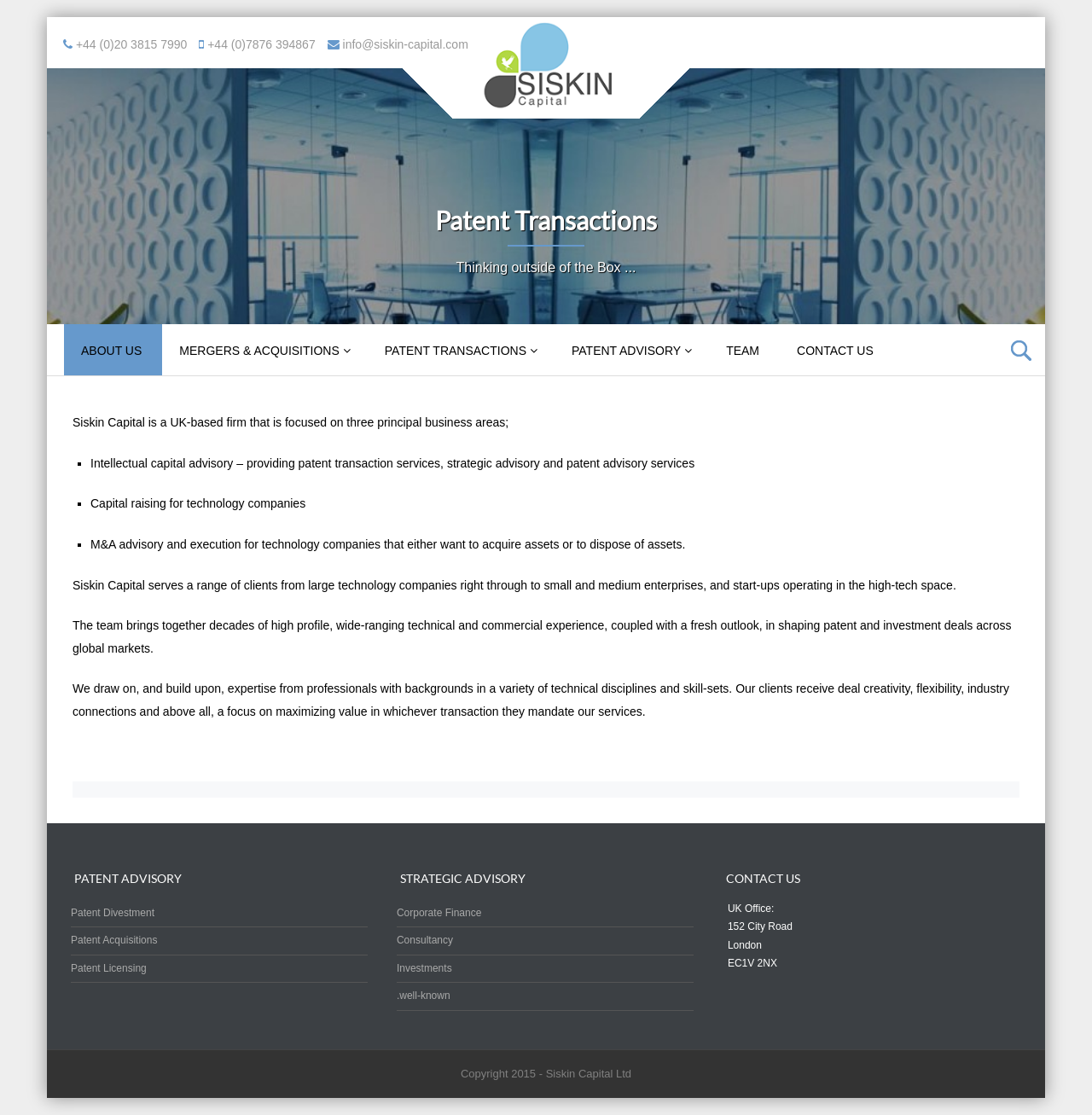Determine the bounding box coordinates for the element that should be clicked to follow this instruction: "Search for something". The coordinates should be given as four float numbers between 0 and 1, in the format [left, top, right, bottom].

[0.917, 0.291, 0.957, 0.338]